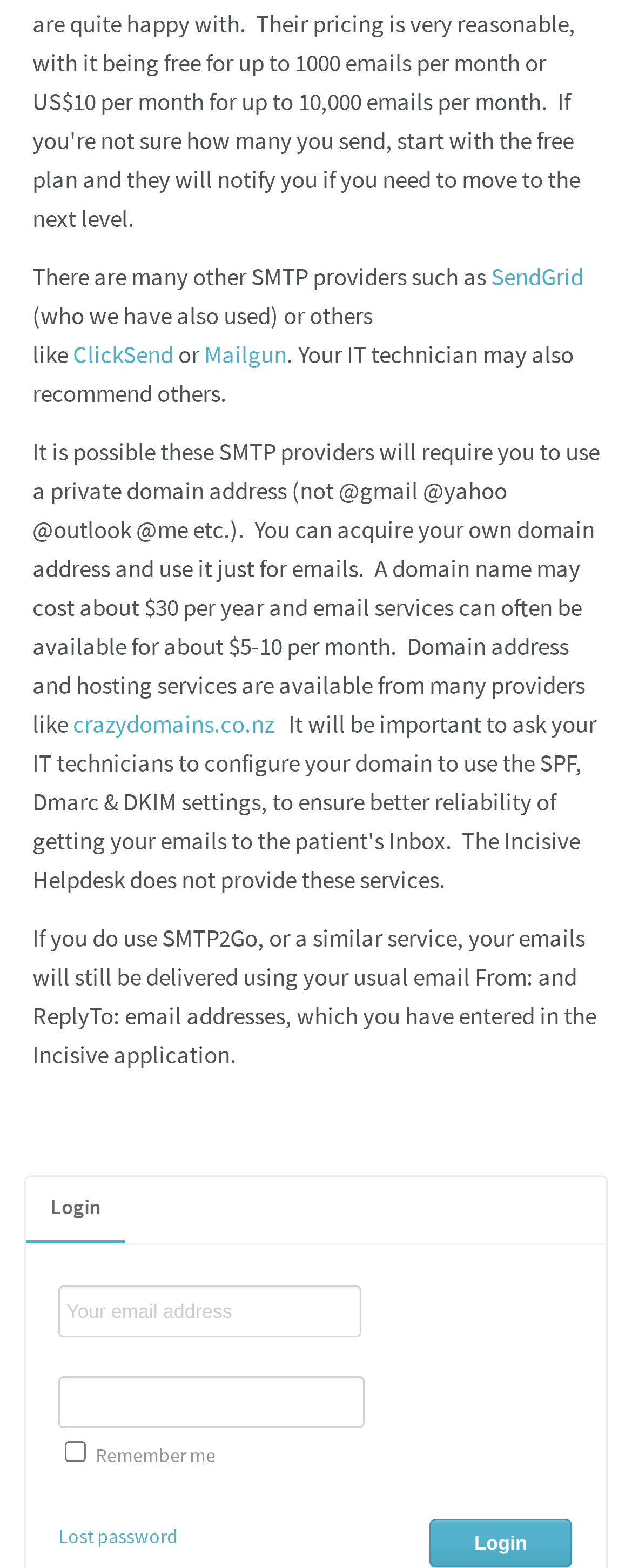Provide a short, one-word or phrase answer to the question below:
What is the alternative to SMTP2Go?

SendGrid, ClickSend, Mailgun